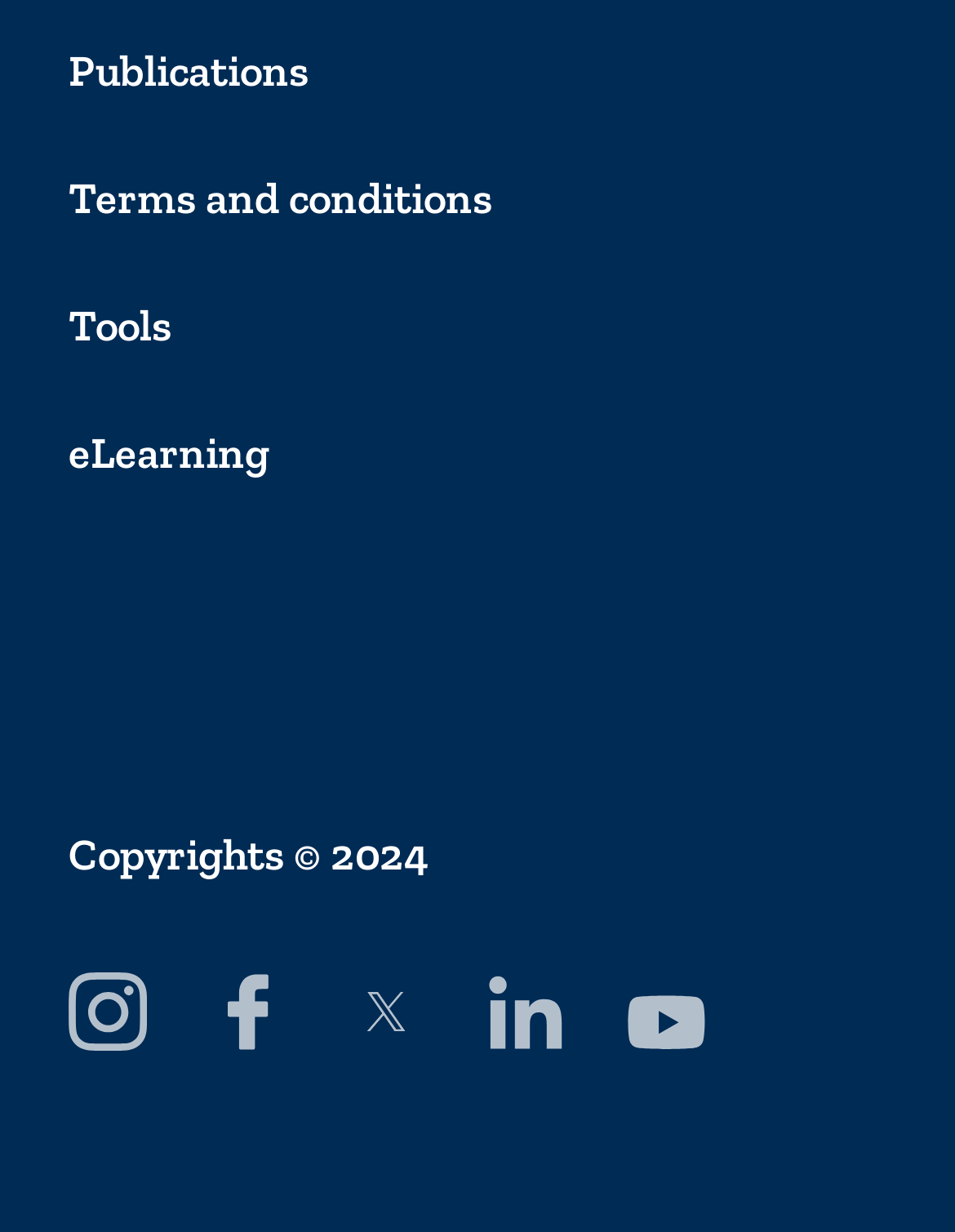Determine the bounding box coordinates of the section I need to click to execute the following instruction: "Follow on Instagram". Provide the coordinates as four float numbers between 0 and 1, i.e., [left, top, right, bottom].

[0.072, 0.79, 0.154, 0.853]